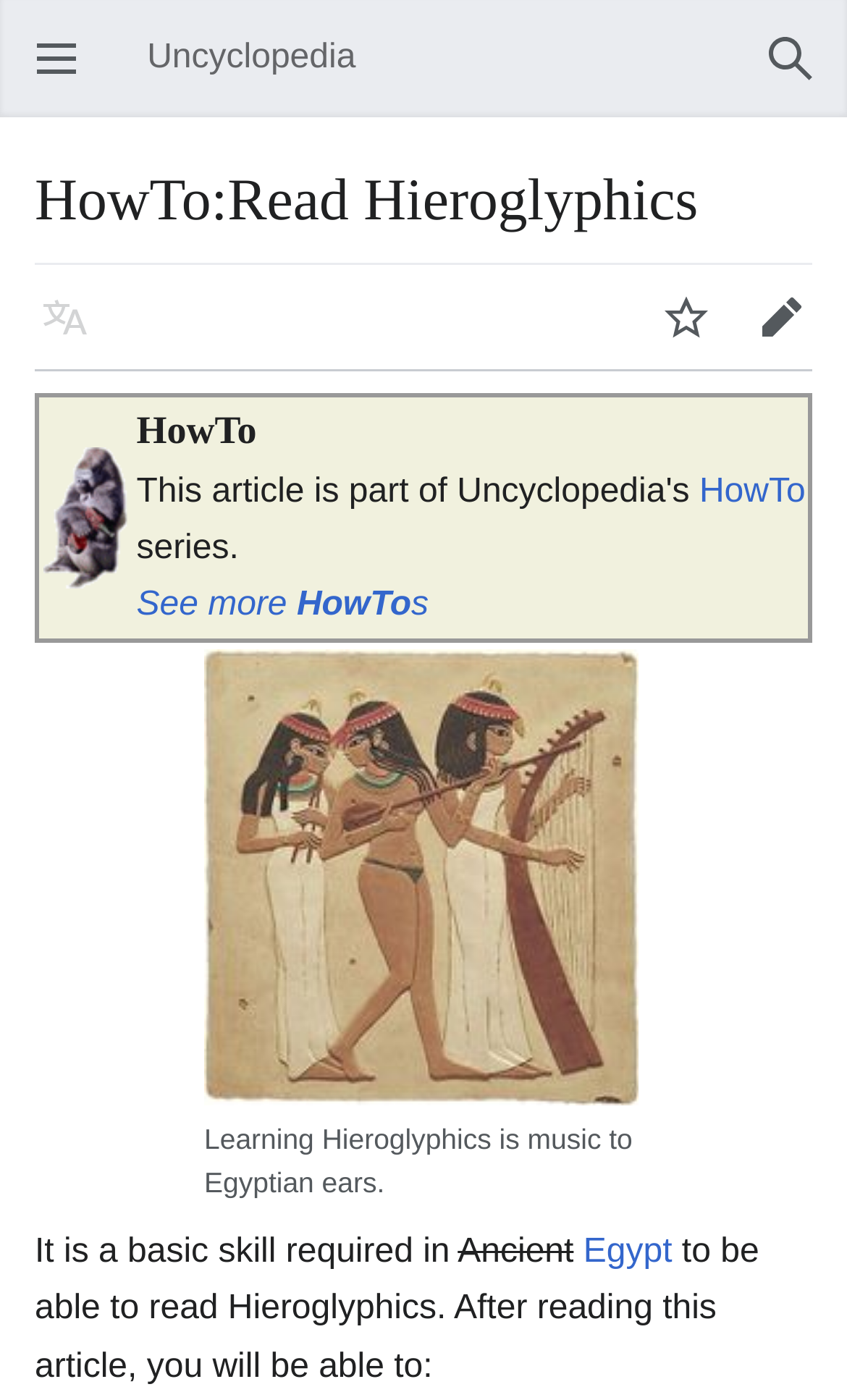Bounding box coordinates are to be given in the format (top-left x, top-left y, bottom-right x, bottom-right y). All values must be floating point numbers between 0 and 1. Provide the bounding box coordinate for the UI element described as: parent_node: Open main menu

[0.041, 0.008, 0.074, 0.028]